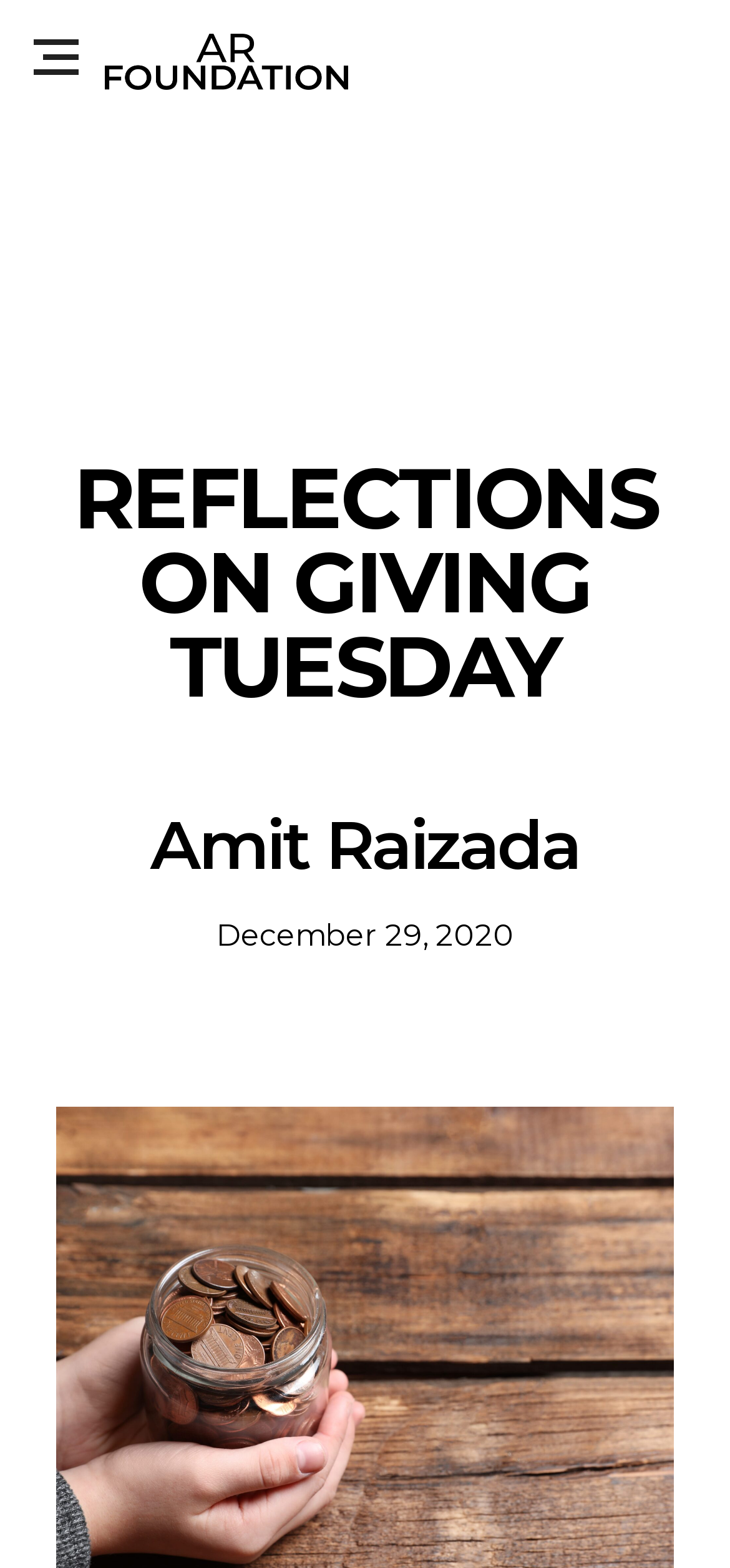Who is the author of the article?
Please answer the question with a detailed response using the information from the screenshot.

I found the author's name by looking at the heading element located at [0.206, 0.517, 0.794, 0.56] which contains the text 'Amit Raizada'.